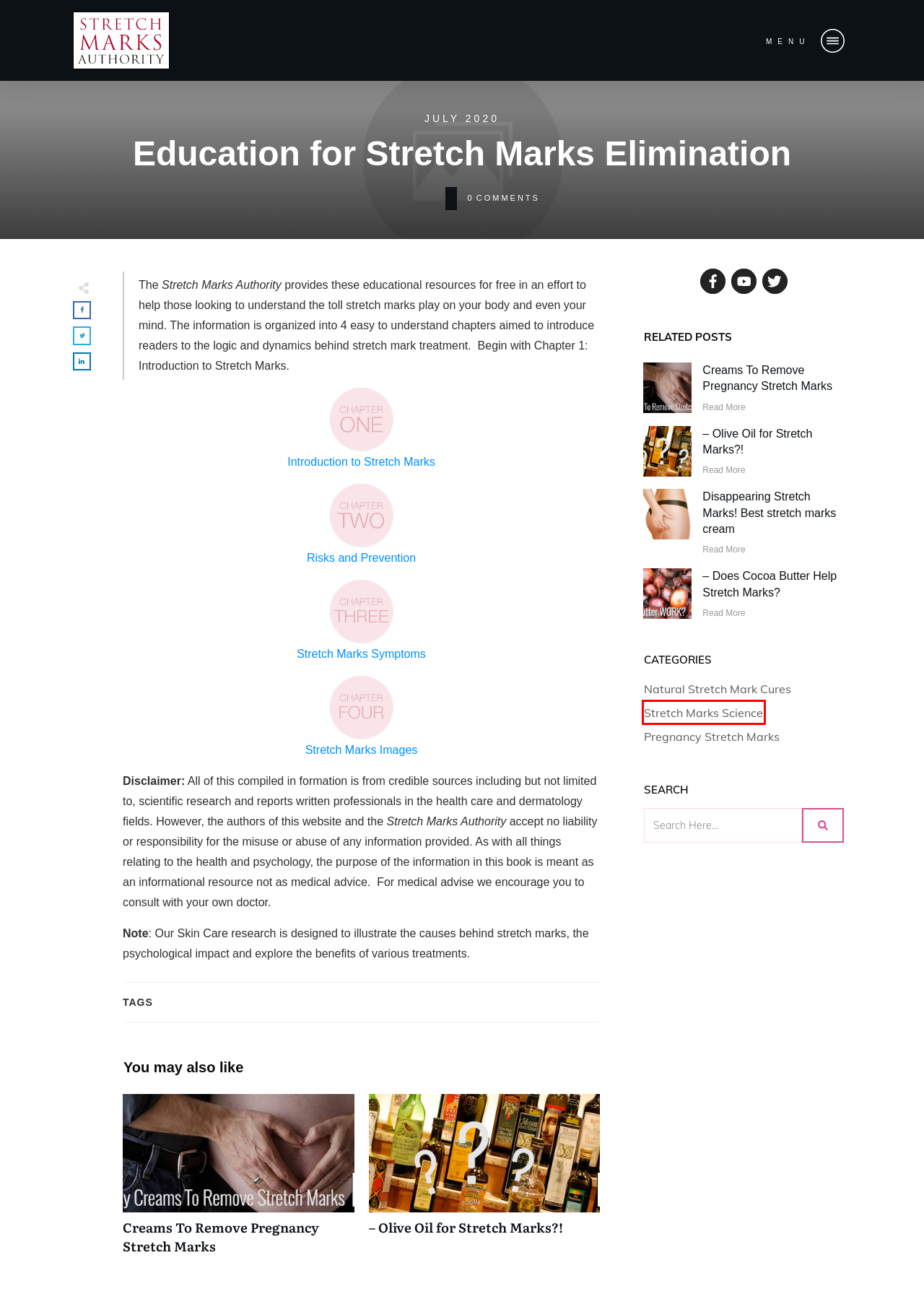Inspect the screenshot of a webpage with a red rectangle bounding box. Identify the webpage description that best corresponds to the new webpage after clicking the element inside the bounding box. Here are the candidates:
A. Creams To Remove Pregnancy Stretch Marks - Stretch Marks Authority
B. Stretch Marks Science Archives - Stretch Marks Authority
C. Stretch Marks Symptoms - Stretch Marks Authority
D. Pregnancy Stretch Marks Archives - Stretch Marks Authority
E. - Does Cocoa Butter Help Stretch Marks? - Stretch Marks Authority
F. Natural Stretch Mark Cures Archives - Stretch Marks Authority
G. Introduction to Stretch Marks - Stretch Marks Authority
H. - Olive Oil for Stretch Marks?! - Stretch Marks Authority

B